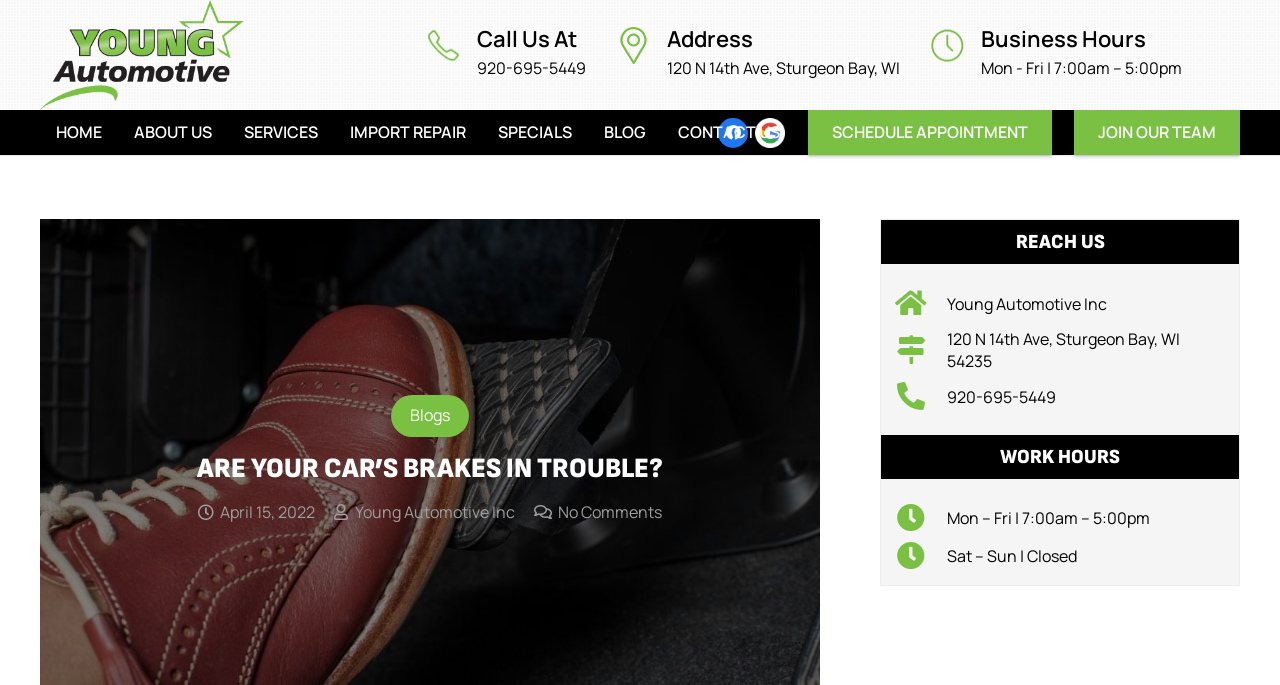Please answer the following question using a single word or phrase: 
What is the date of the blog post?

April 15, 2022